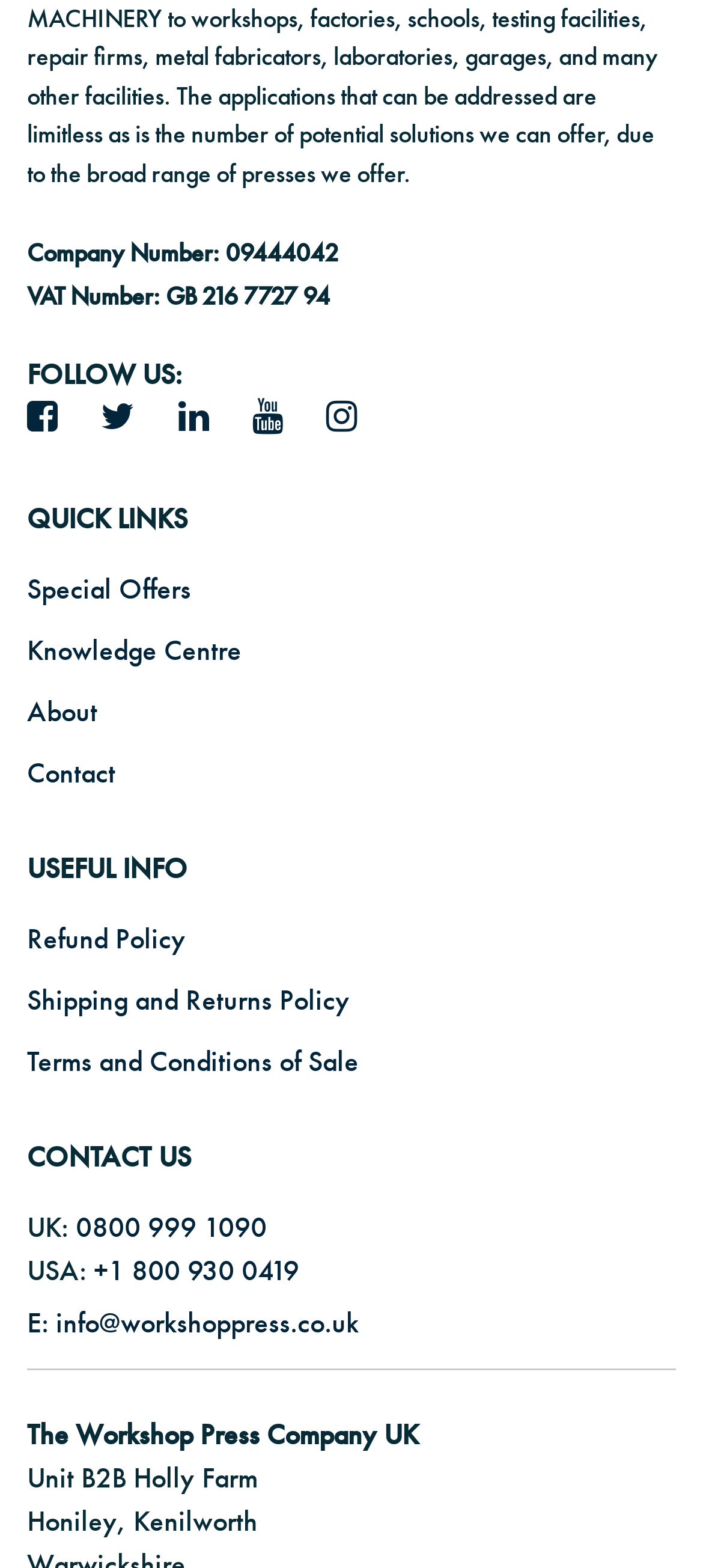Find the bounding box coordinates of the element to click in order to complete this instruction: "Contact us via phone in the UK". The bounding box coordinates must be four float numbers between 0 and 1, denoted as [left, top, right, bottom].

[0.108, 0.772, 0.379, 0.795]